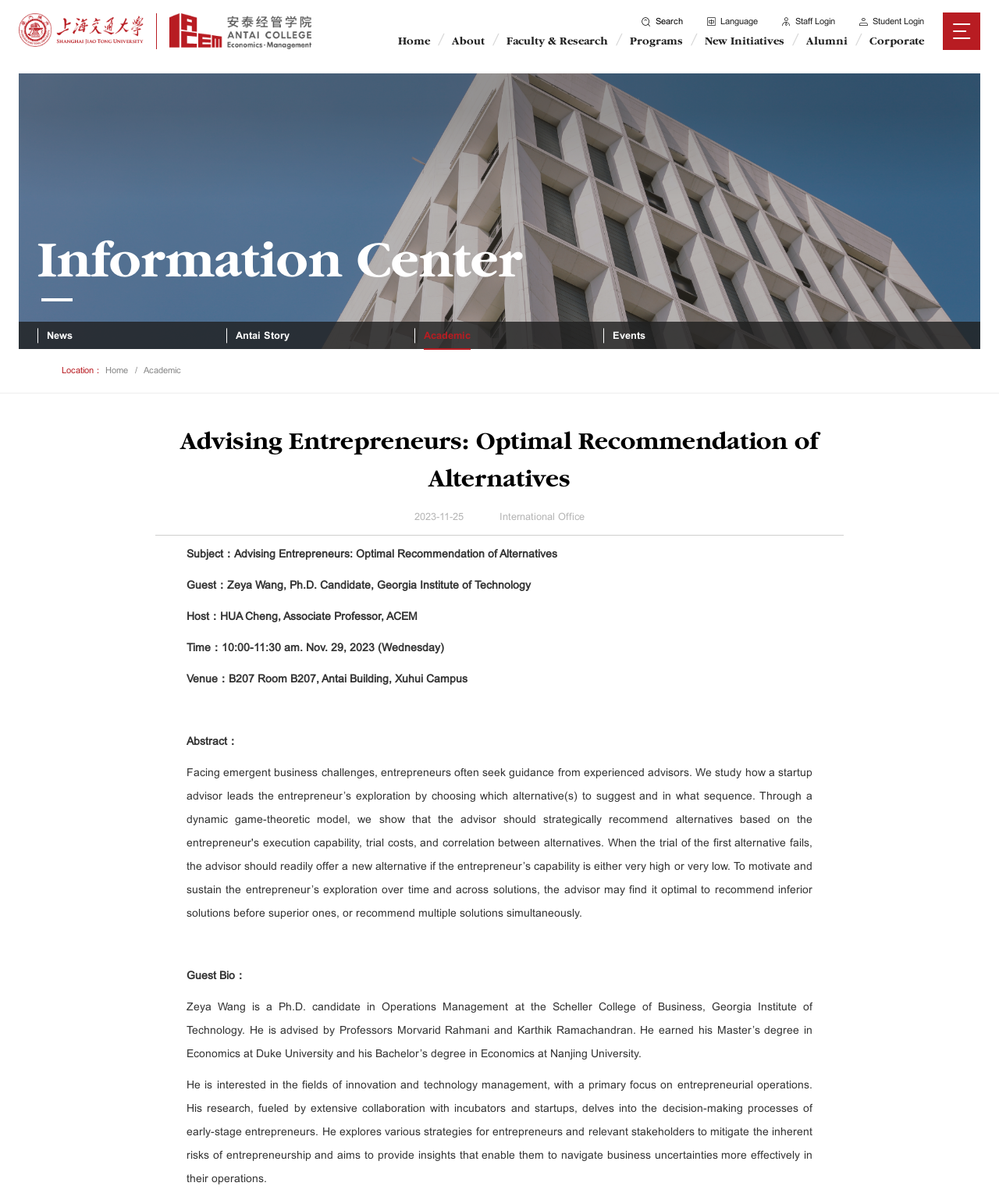Locate the bounding box coordinates of the UI element described by: "parent_node: Search". Provide the coordinates as four float numbers between 0 and 1, formatted as [left, top, right, bottom].

[0.944, 0.01, 0.981, 0.042]